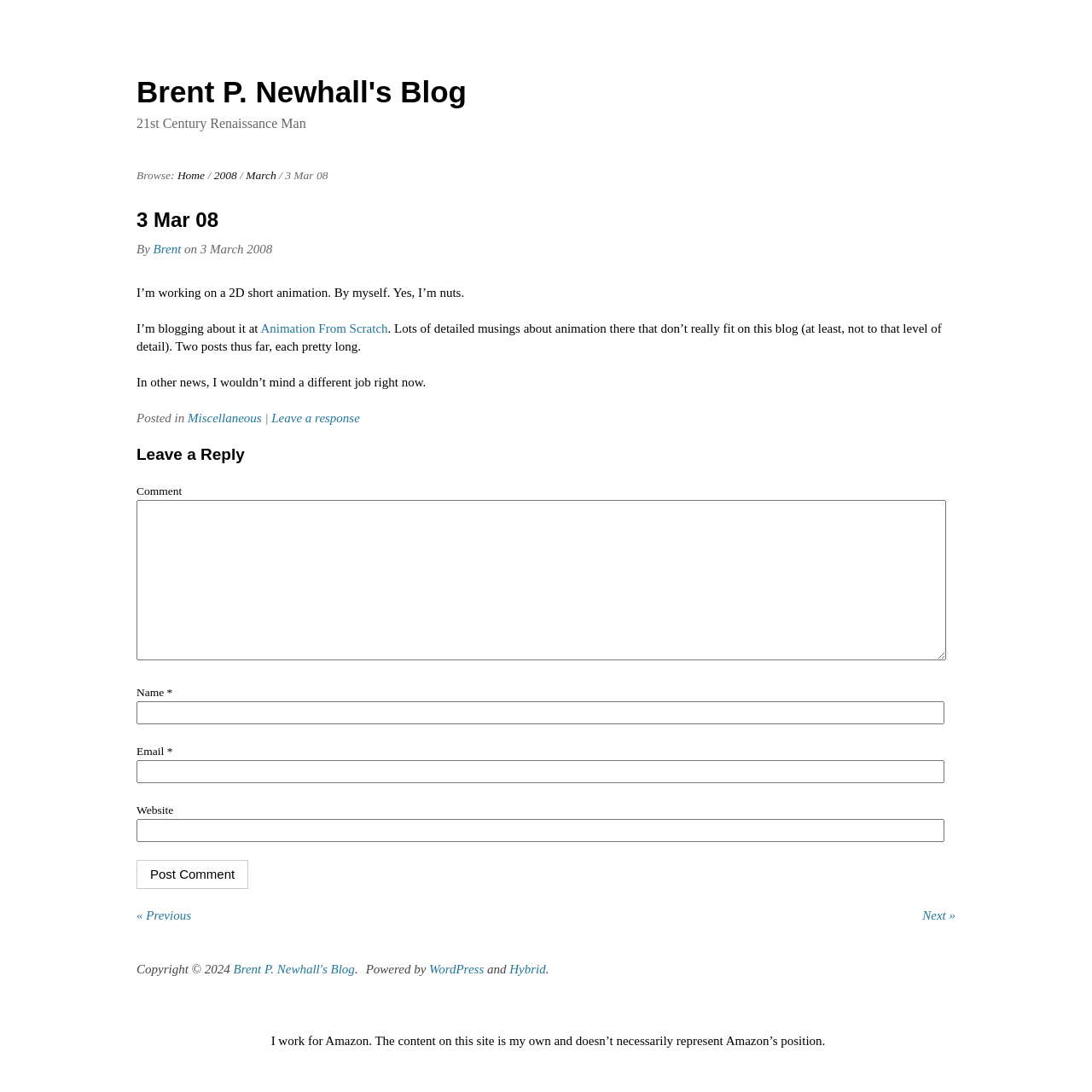Locate the bounding box coordinates of the area where you should click to accomplish the instruction: "Visit Brent's blog homepage".

[0.125, 0.069, 0.427, 0.099]